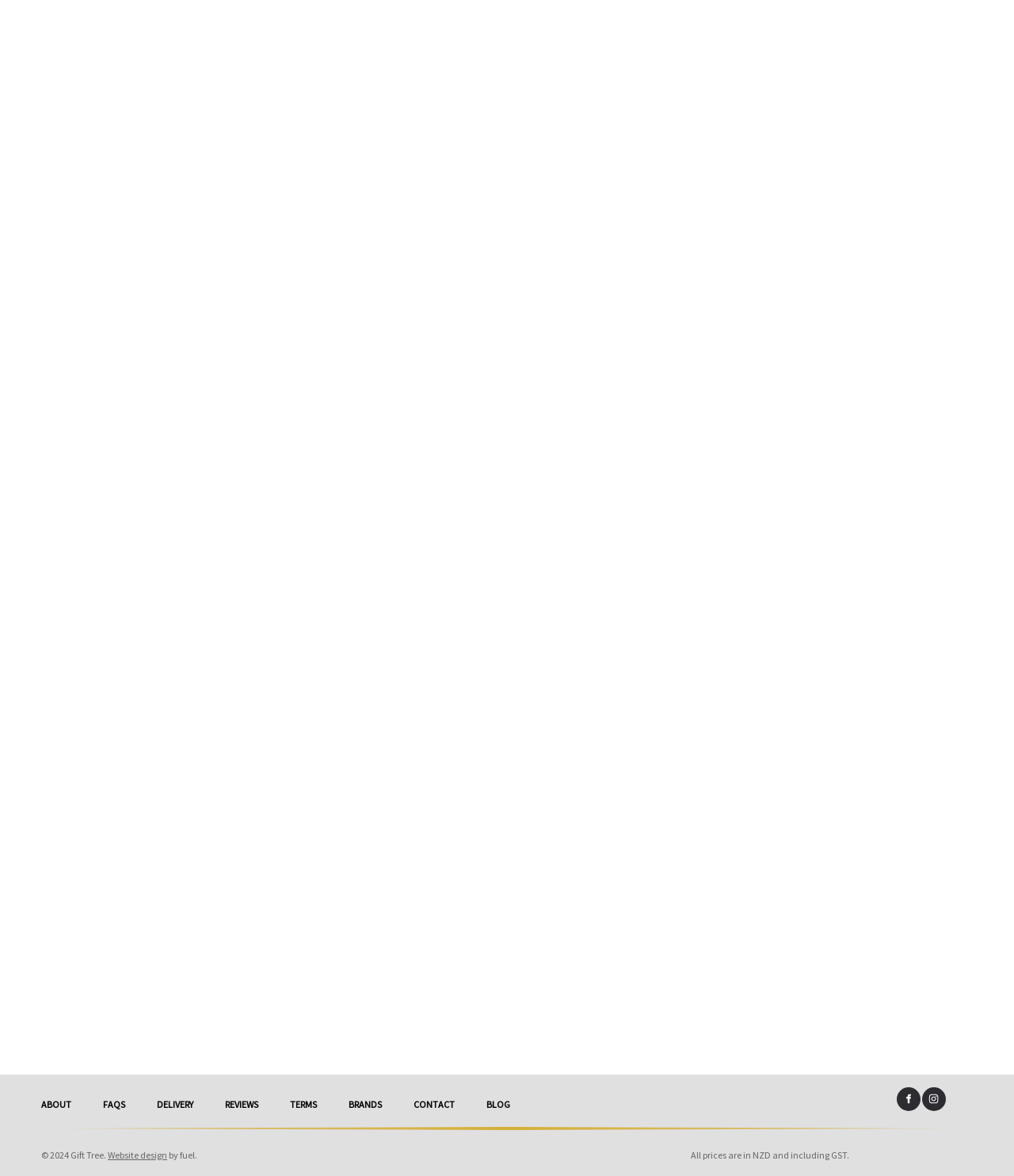Respond with a single word or short phrase to the following question: 
How many image elements are at the bottom of the page?

4